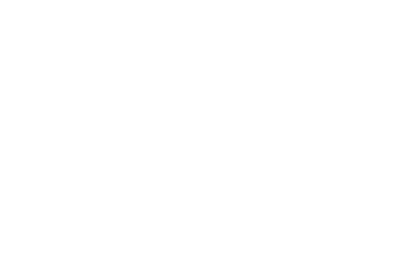What is the purpose of the Milanote app?
Based on the image, answer the question with a single word or brief phrase.

To enhance productivity